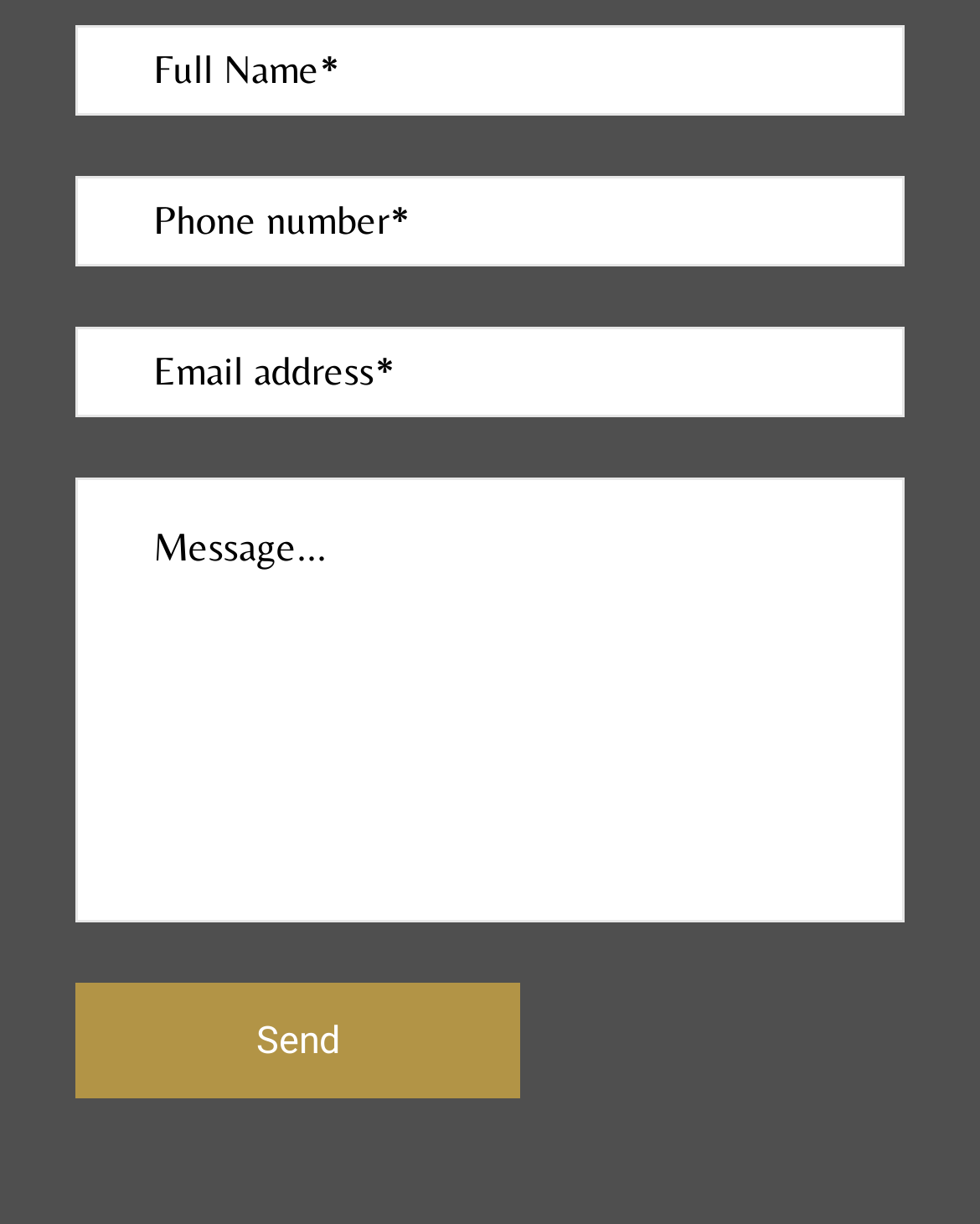What is the purpose of this form?
Based on the image, give a concise answer in the form of a single word or short phrase.

Contact